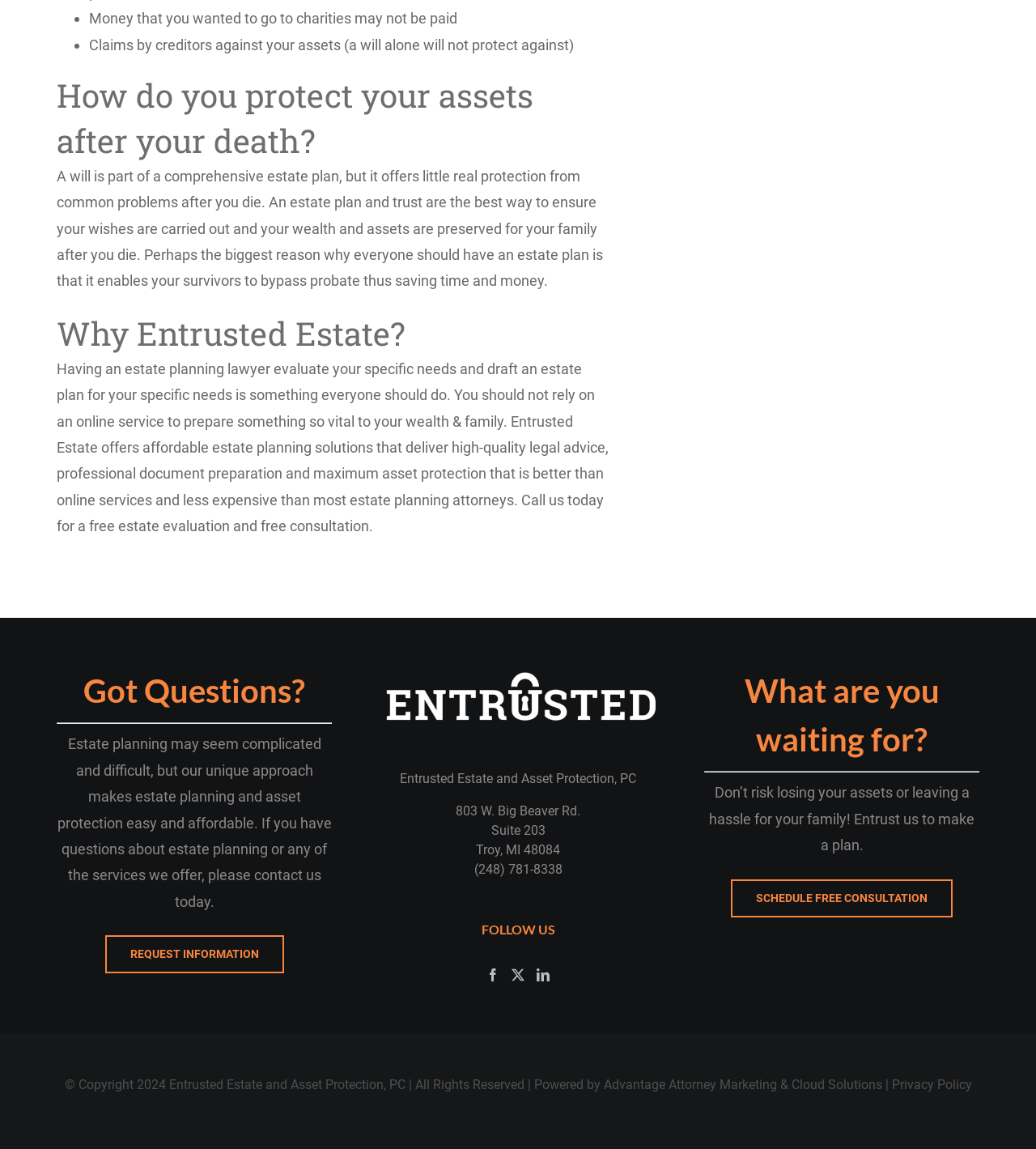What is the recommended action for estate planning?
Refer to the image and provide a thorough answer to the question.

The webpage suggests that one should call Entrusted Estate for a free estate evaluation and free consultation to have an estate planning lawyer evaluate their specific needs and draft an estate plan accordingly.